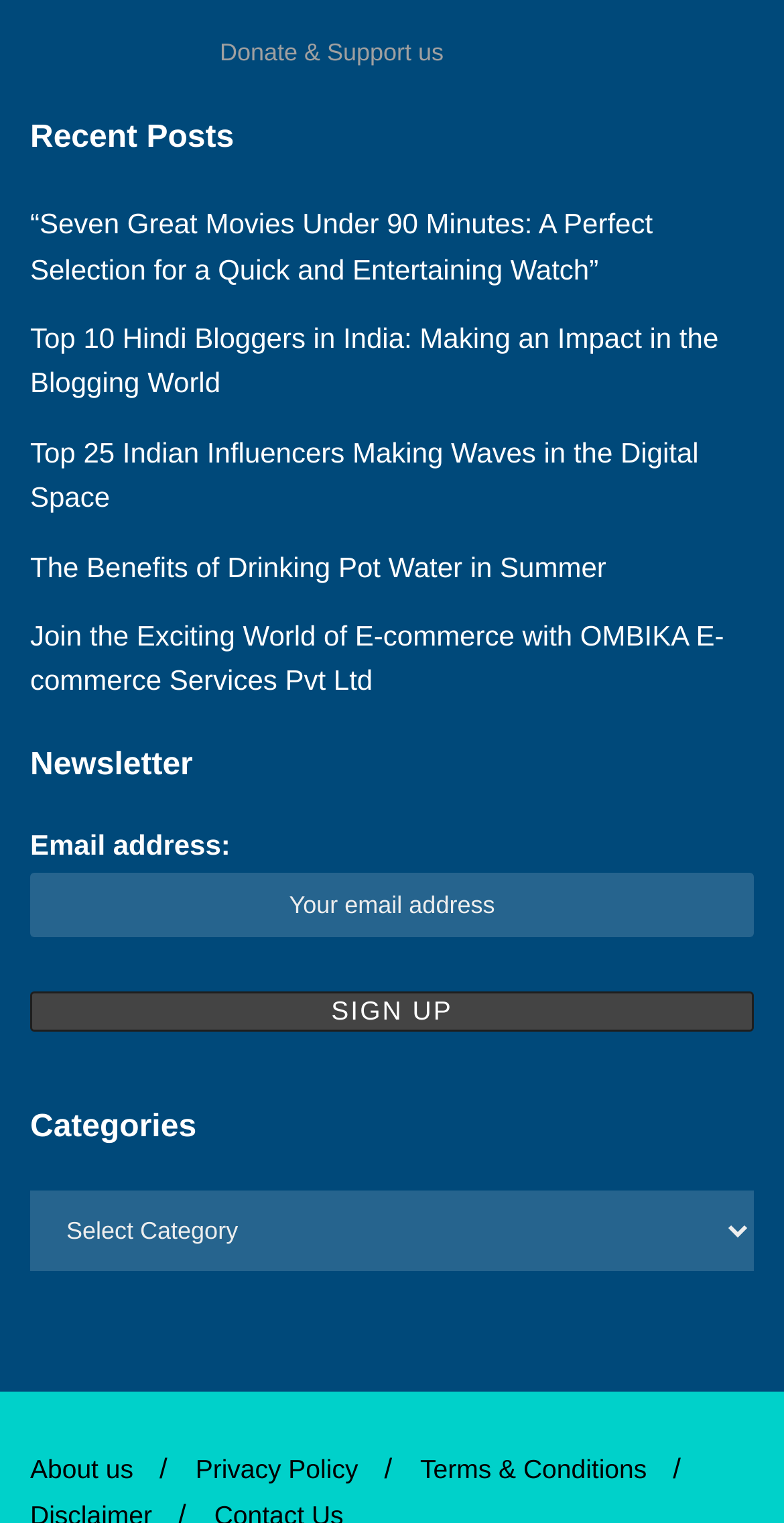Using the description "Music for Children", locate and provide the bounding box of the UI element.

None